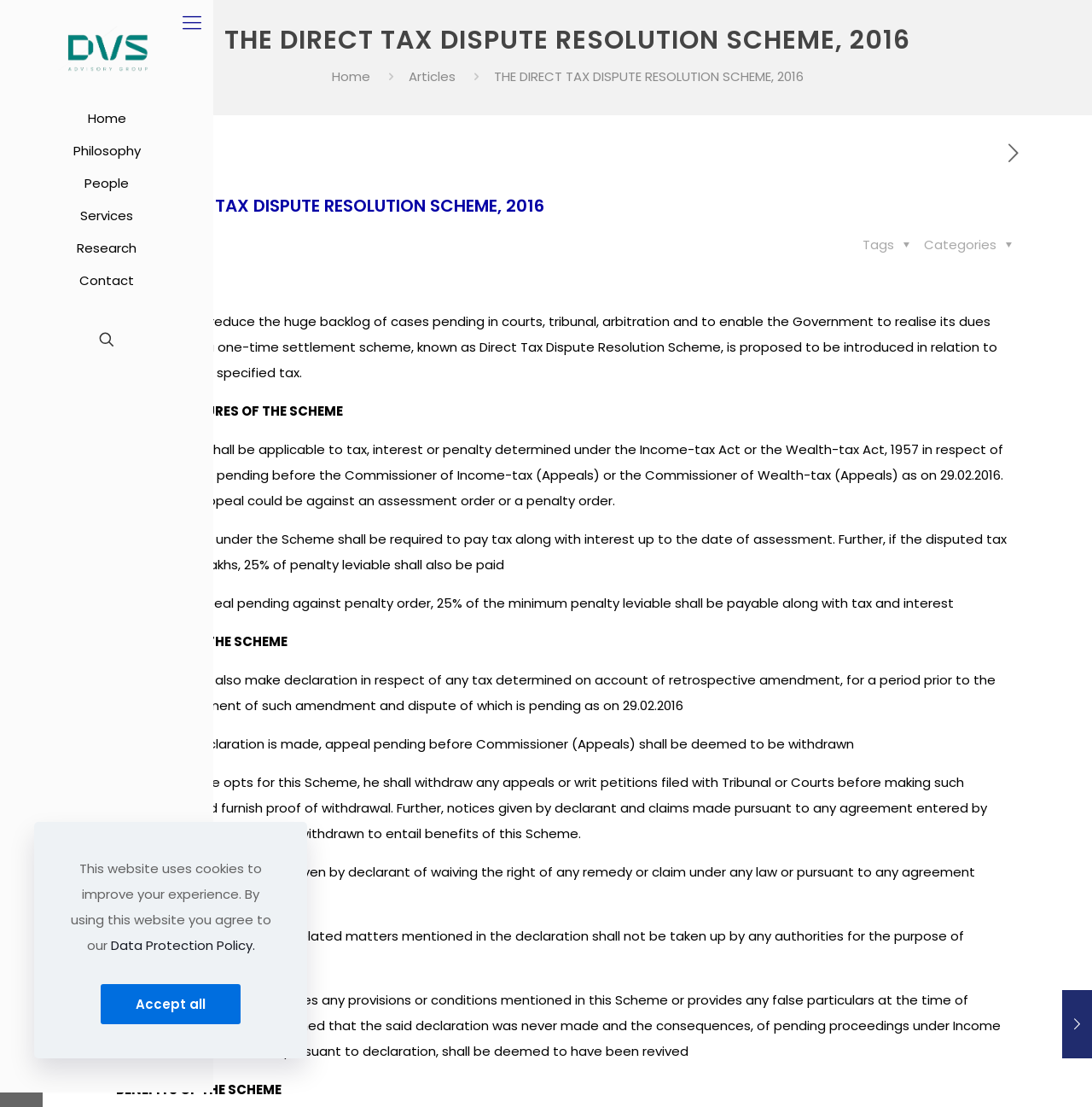Kindly determine the bounding box coordinates for the clickable area to achieve the given instruction: "Click the 'Home' link".

[0.304, 0.061, 0.339, 0.077]